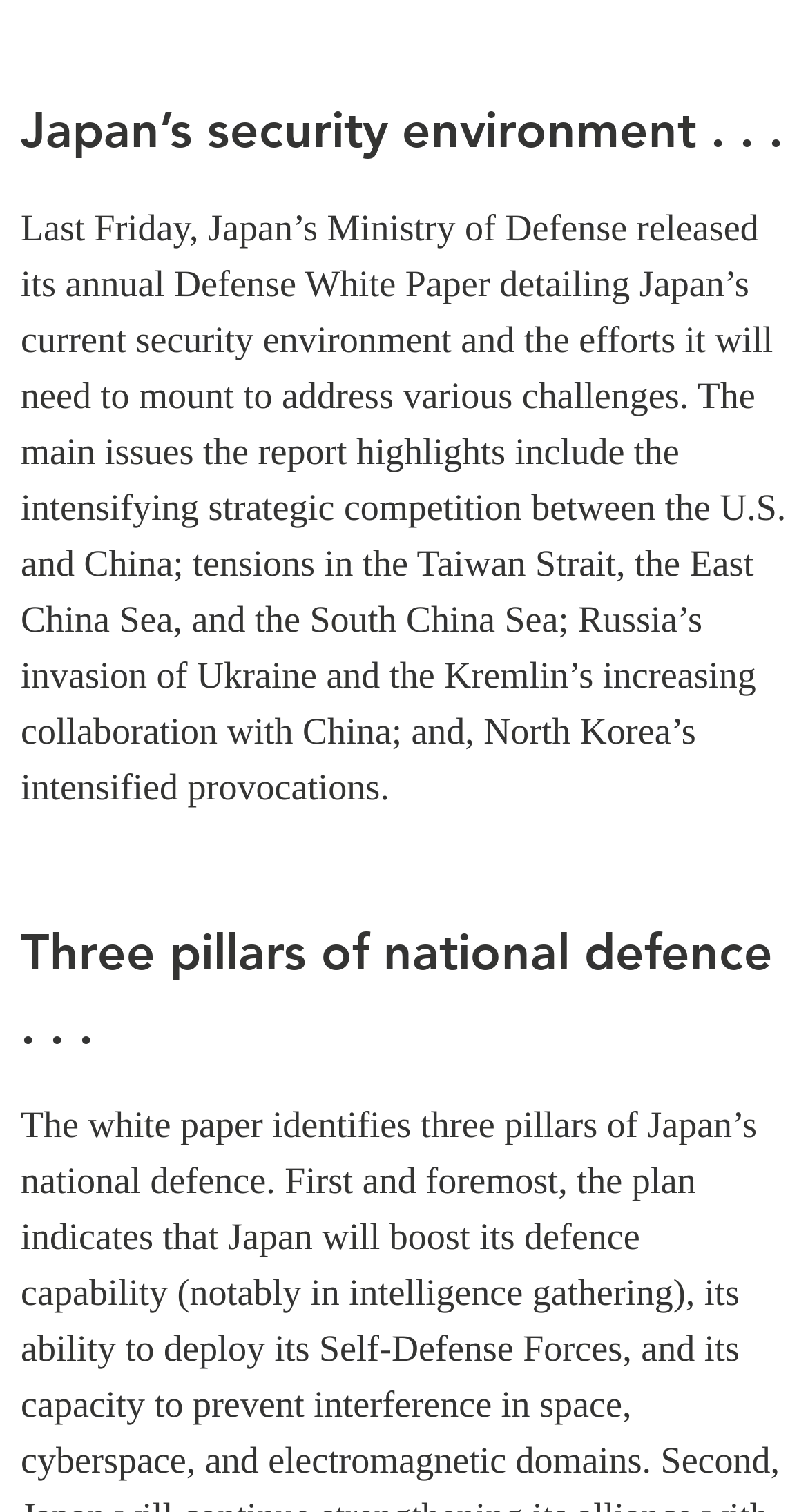From the element description: "Unsecured Indemnity Agreement", extract the bounding box coordinates of the UI element. The coordinates should be expressed as four float numbers between 0 and 1, in the order [left, top, right, bottom].

None